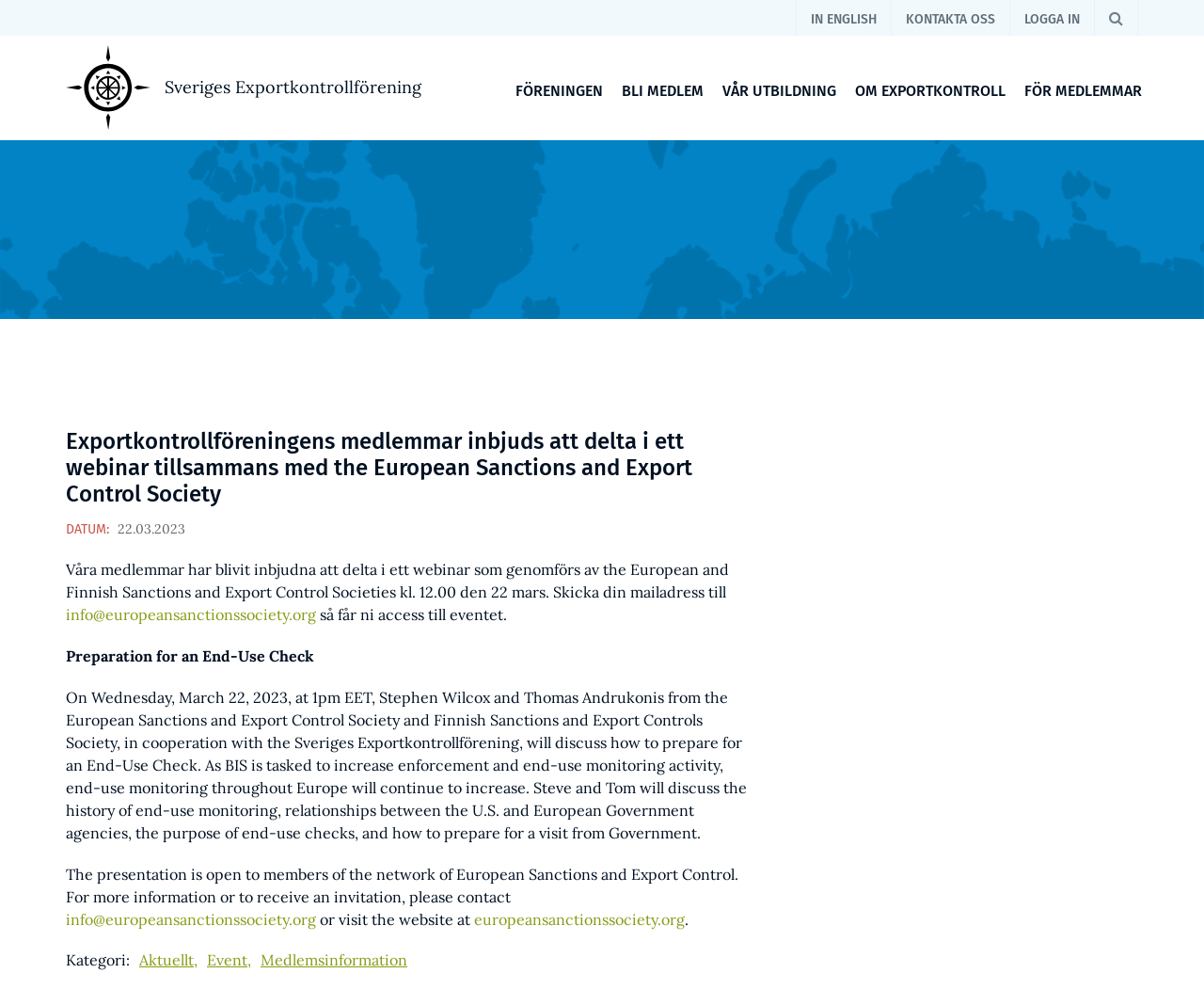What is the topic of the webinar?
Look at the image and respond with a one-word or short phrase answer.

End-Use Check